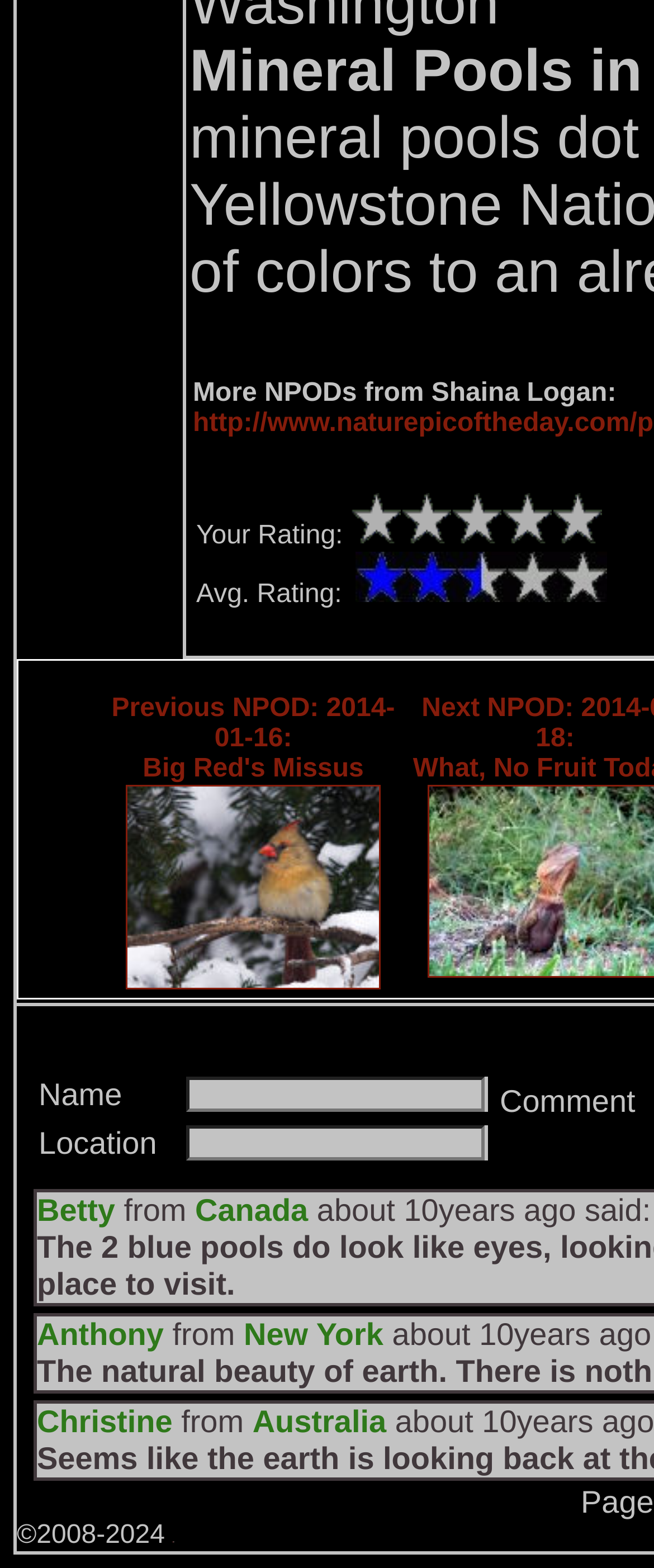Find the bounding box coordinates of the area that needs to be clicked in order to achieve the following instruction: "Rate with 2.5/5". The coordinates should be specified as four float numbers between 0 and 1, i.e., [left, top, right, bottom].

[0.69, 0.314, 0.728, 0.347]